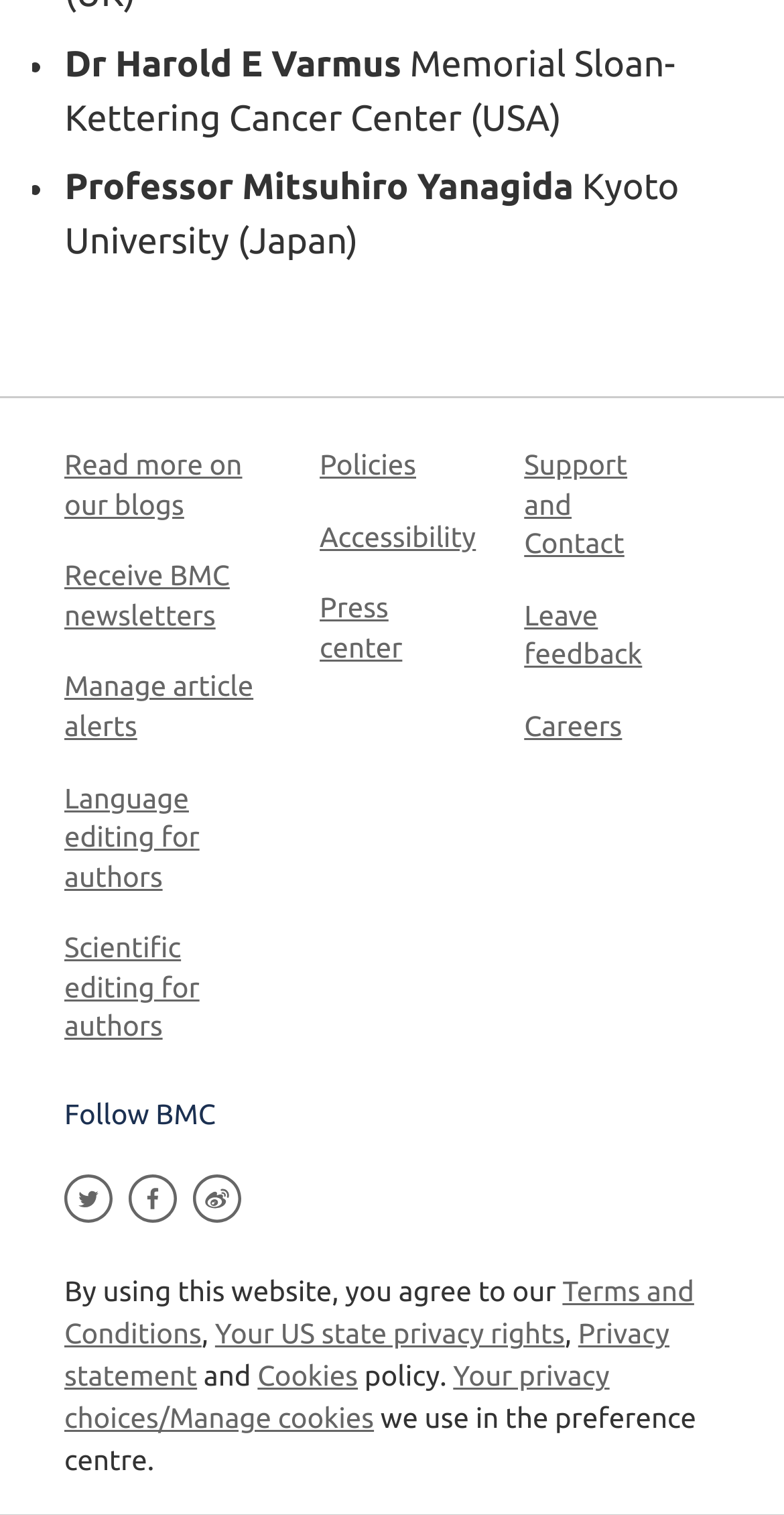How many links are there in the bottom section of the webpage?
By examining the image, provide a one-word or phrase answer.

7